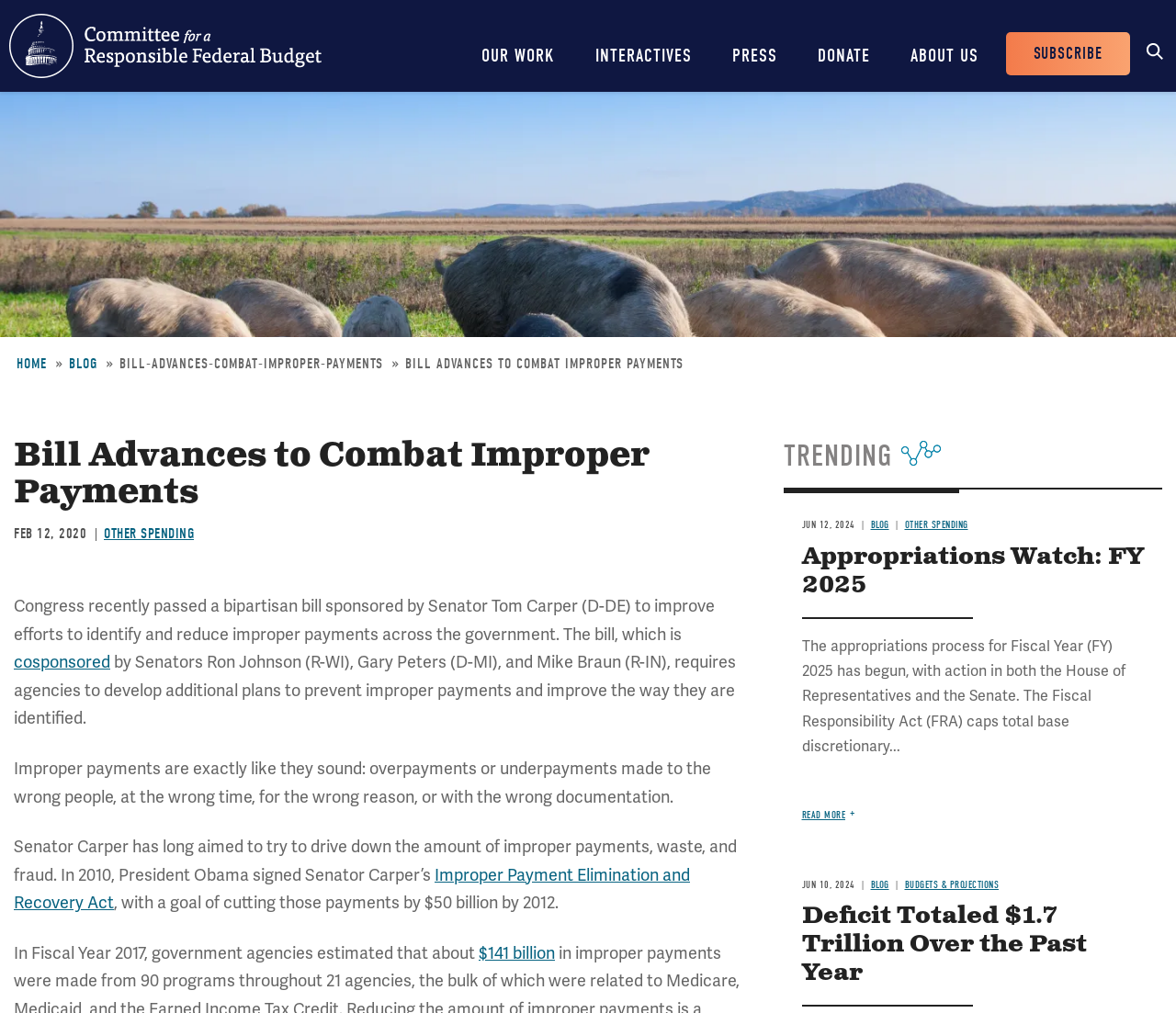Please mark the bounding box coordinates of the area that should be clicked to carry out the instruction: "Click on the 'SUBSCRIBE' button".

[0.855, 0.032, 0.961, 0.074]